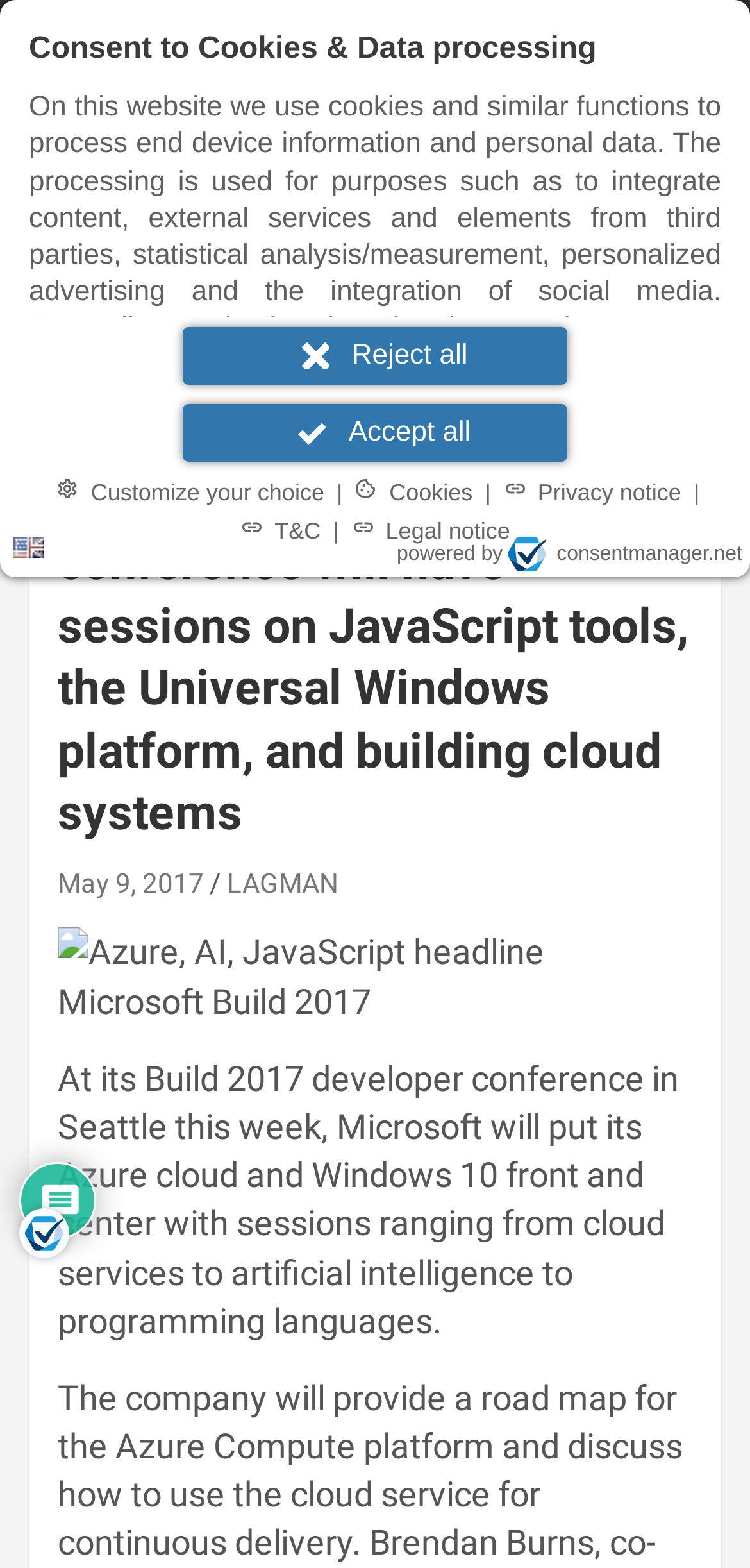Using floating point numbers between 0 and 1, provide the bounding box coordinates in the format (top-left x, top-left y, bottom-right x, bottom-right y). Locate the UI element described here: menu

None